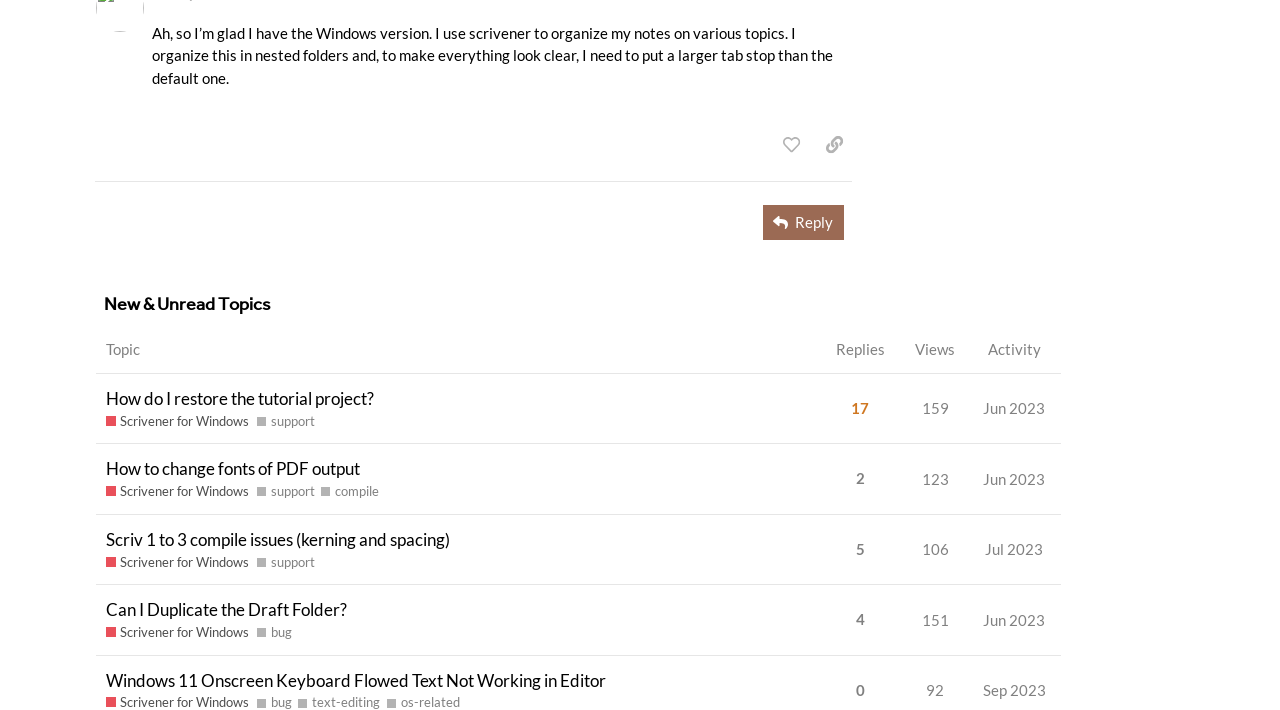Please identify the bounding box coordinates of the element's region that I should click in order to complete the following instruction: "Reply to the post". The bounding box coordinates consist of four float numbers between 0 and 1, i.e., [left, top, right, bottom].

[0.596, 0.289, 0.659, 0.338]